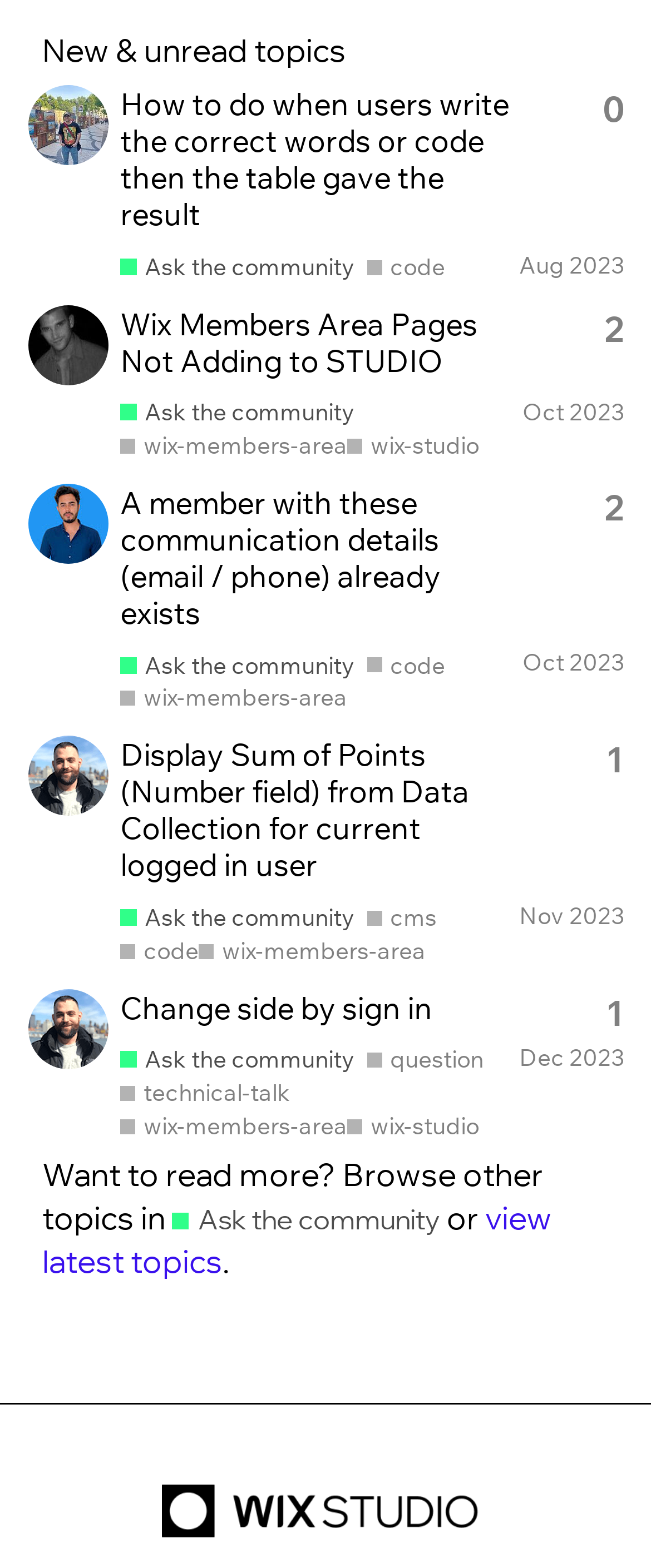What is the title of the first topic?
Look at the screenshot and give a one-word or phrase answer.

How to do when users write the correct words or code then the table gave the result